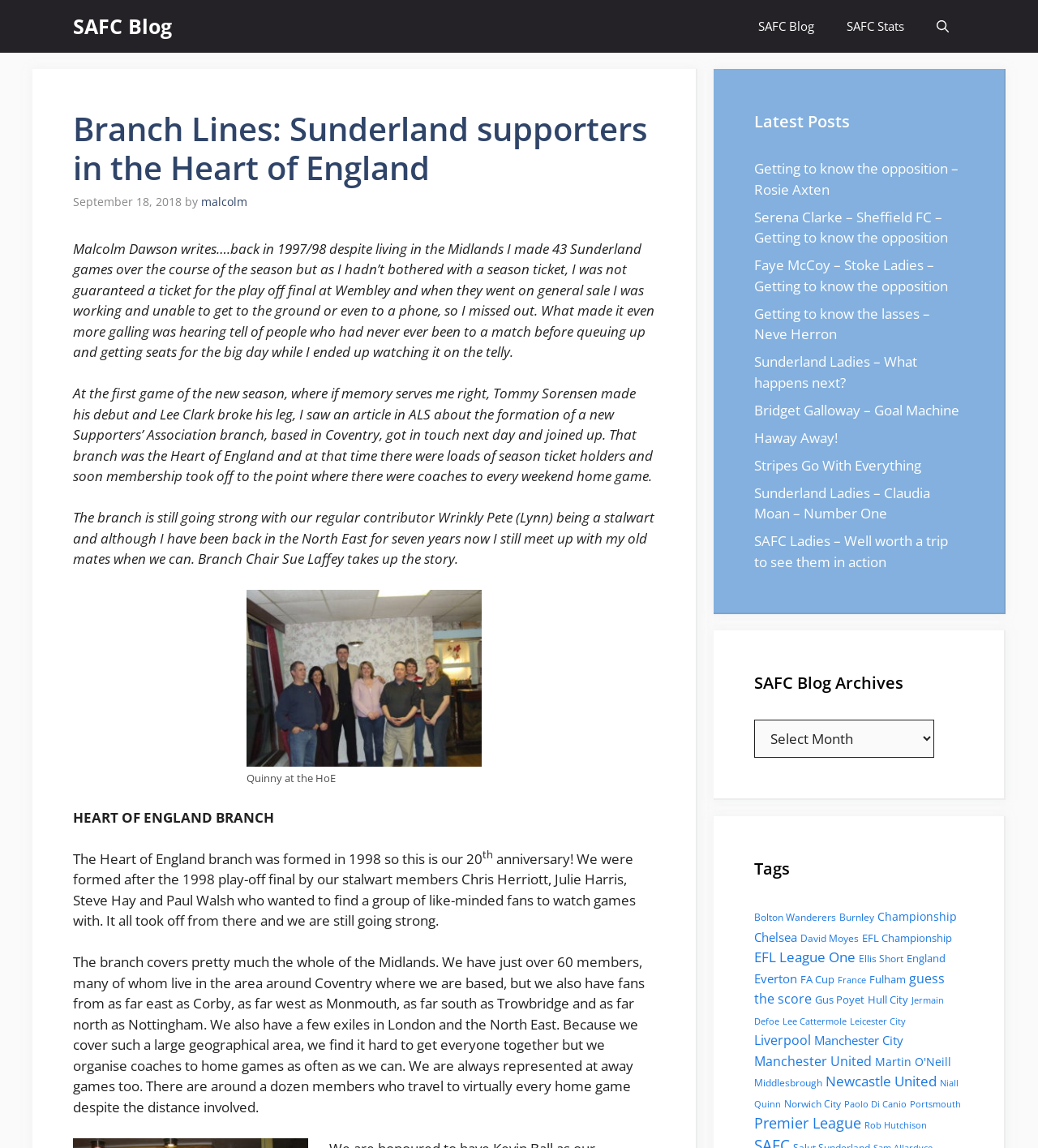What is the name of the person who wrote the article?
Look at the image and provide a detailed response to the question.

I determined the answer by looking at the text section of the webpage, where I found the sentence 'Malcolm Dawson writes…'.